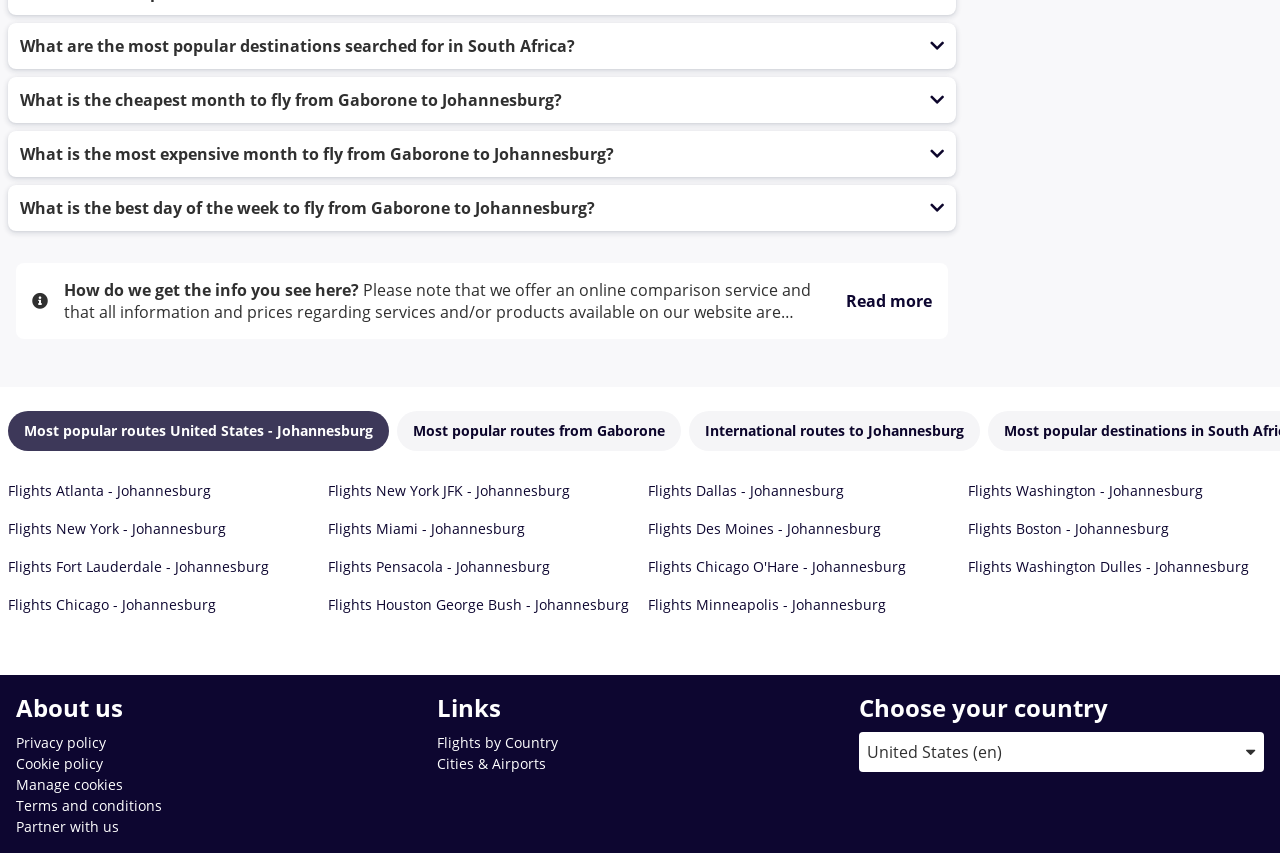Please provide a brief answer to the question using only one word or phrase: 
What type of routes are listed in the middle section of the page?

Flights from US cities to Johannesburg